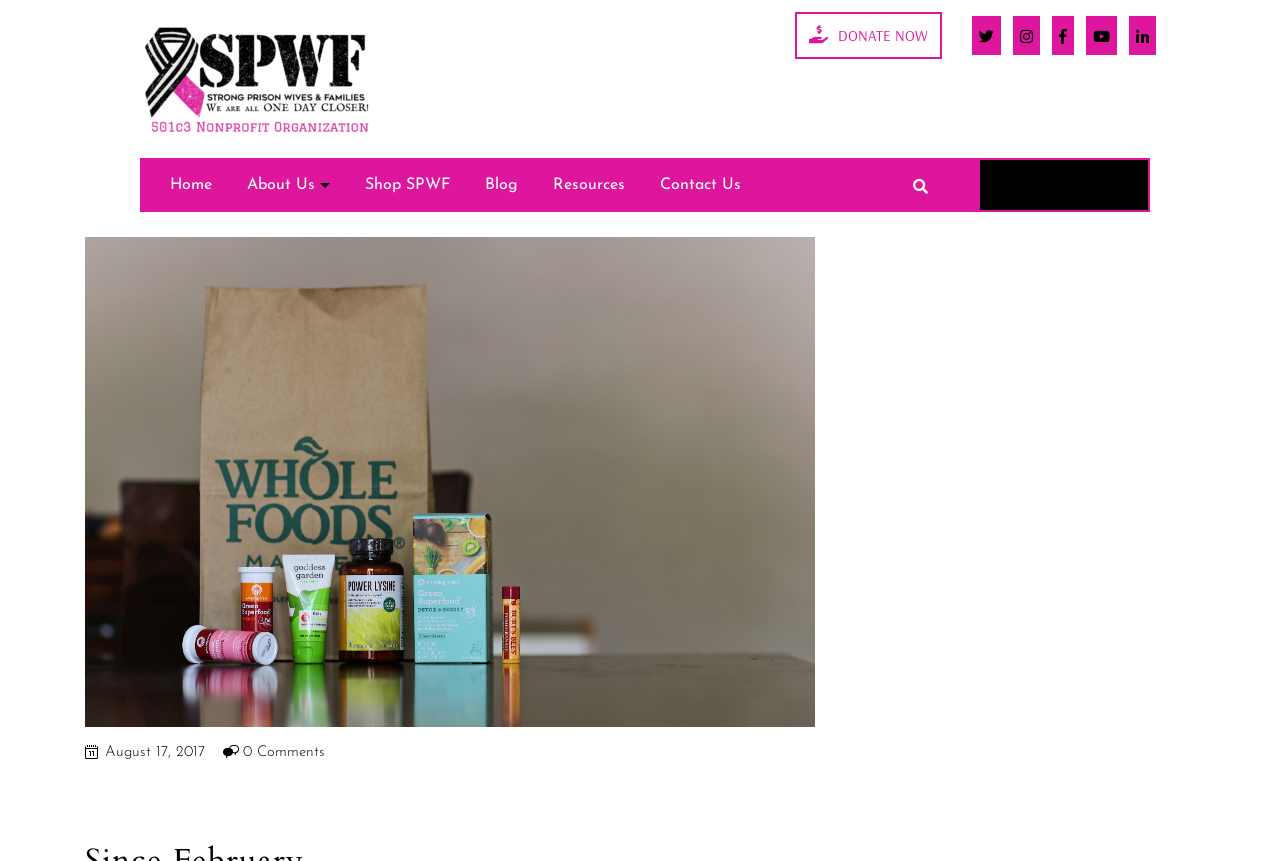Locate the bounding box of the user interface element based on this description: "Blog".

[0.379, 0.201, 0.405, 0.229]